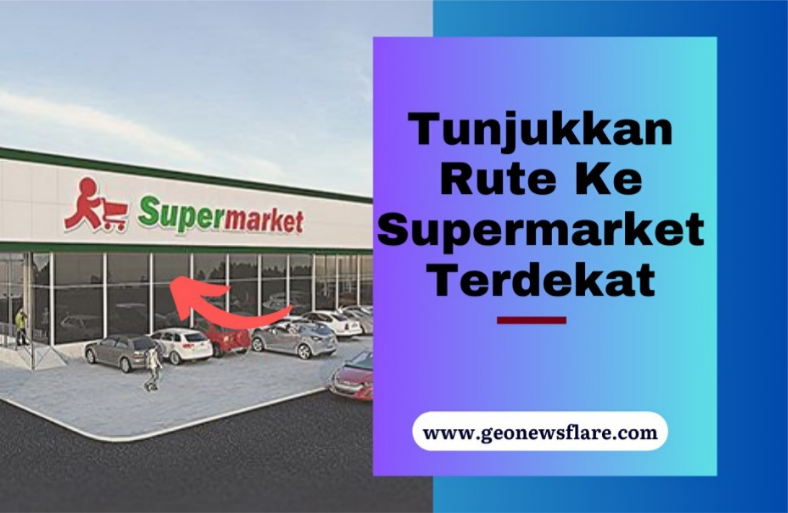Describe all significant details and elements found in the image.

The image visually promotes a supermarket, prominently displaying the word "Supermarket" in bold green letters. On the left side of the building, a playful graphic of a shopping cart signals convenience and accessibility, indicating that this is a location focused on consumer needs. In the foreground, cars are parked, hinting at a busy shopping environment. An arrow points towards the supermarket, suggesting direction and guidance for navigating to it. The background is bright and inviting, with a hint of blue sky, enhancing the overall welcoming atmosphere of the shopping experience. Accompanying the image is the phrase "Tunjukkan Rute Ke Supermarket Terdekat," which translates to "Show Route to Nearest Supermarket," emphasizing the intent to aid customers in finding the store easily. At the bottom right, the website "www.geonewsflare.com" is featured, inviting viewers to explore more information related to the subject.